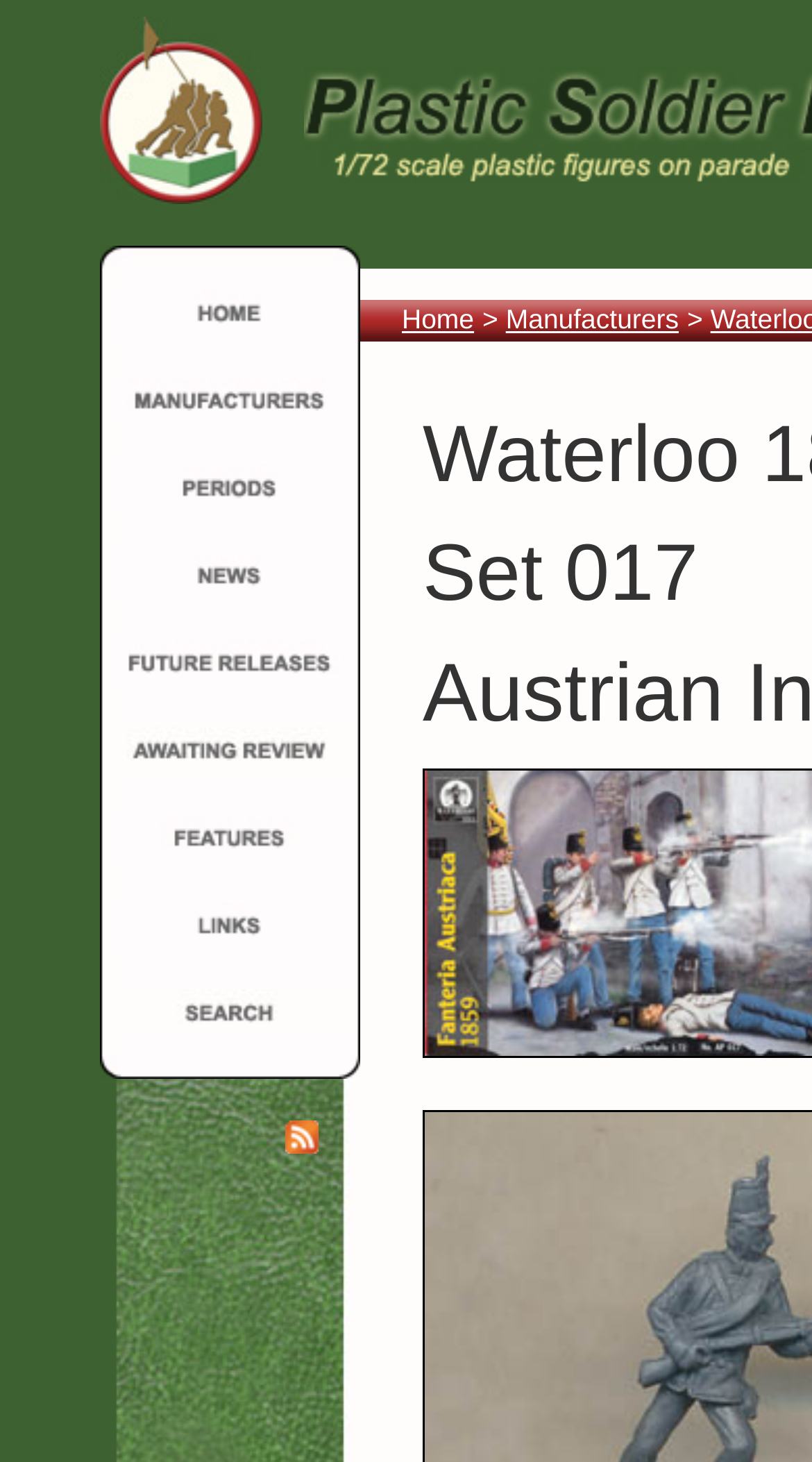Describe every aspect of the webpage comprehensively.

This webpage is about a review of the Waterloo 1815 Austrian Infantry 1859 from Plastic Soldier. At the top left corner, there is a logo image and an "M" image. Below these images, there is a table with multiple rows, each containing a link and an image. There are 10 links in total, each with an accompanying image, arranged vertically from top to bottom. 

To the right of the table, there are three links: "RSS Feed", "Home", and "Manufacturers". The "RSS Feed" link has an accompanying image. The "Home" and "Manufacturers" links are positioned horizontally next to each other. 

Below the table, there is a static text ">" and another static text "Set 017", which is likely a title or a heading. The overall layout of the webpage is organized, with clear sections for different types of content.